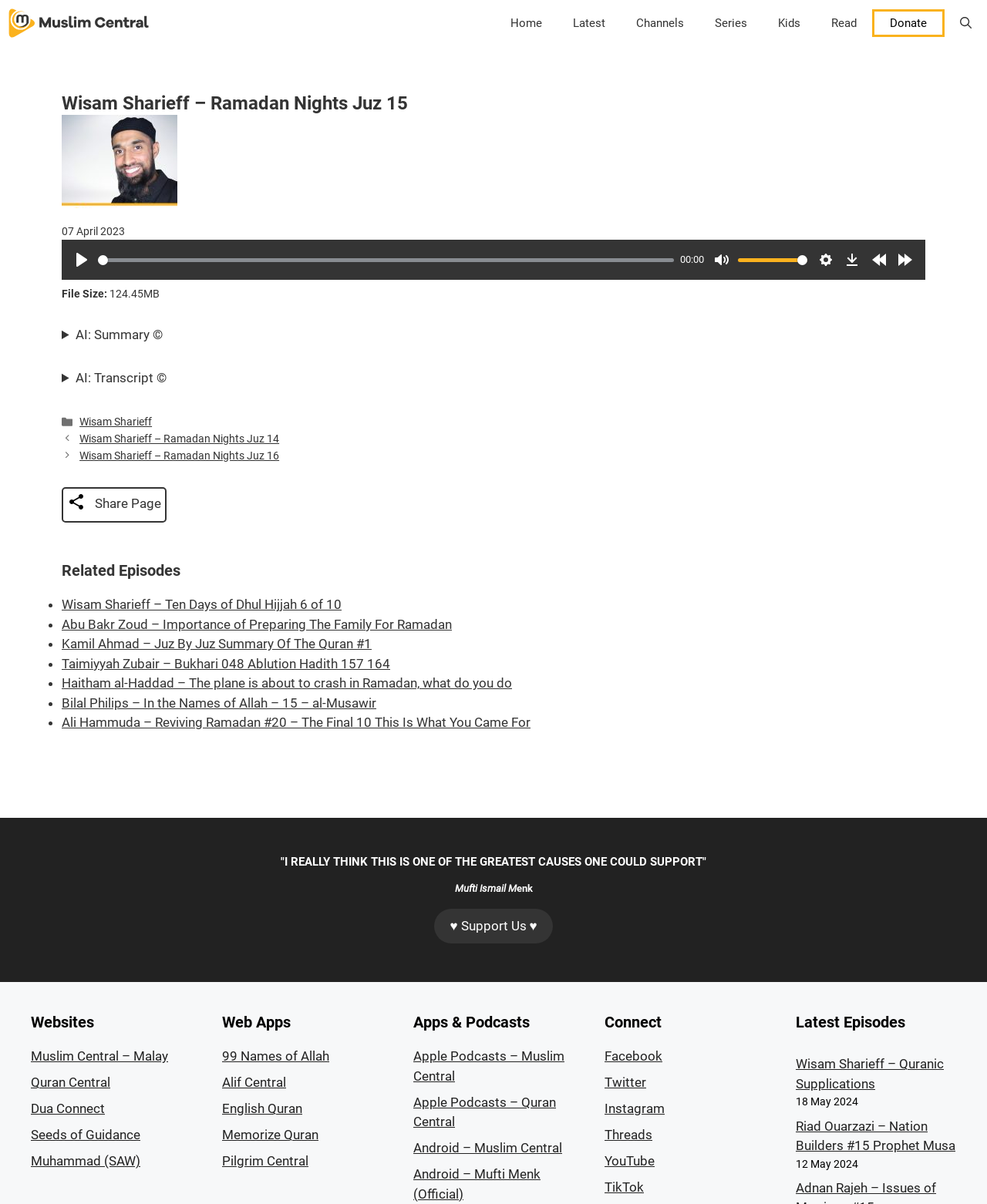Could you indicate the bounding box coordinates of the region to click in order to complete this instruction: "Download the audio file".

[0.851, 0.206, 0.876, 0.226]